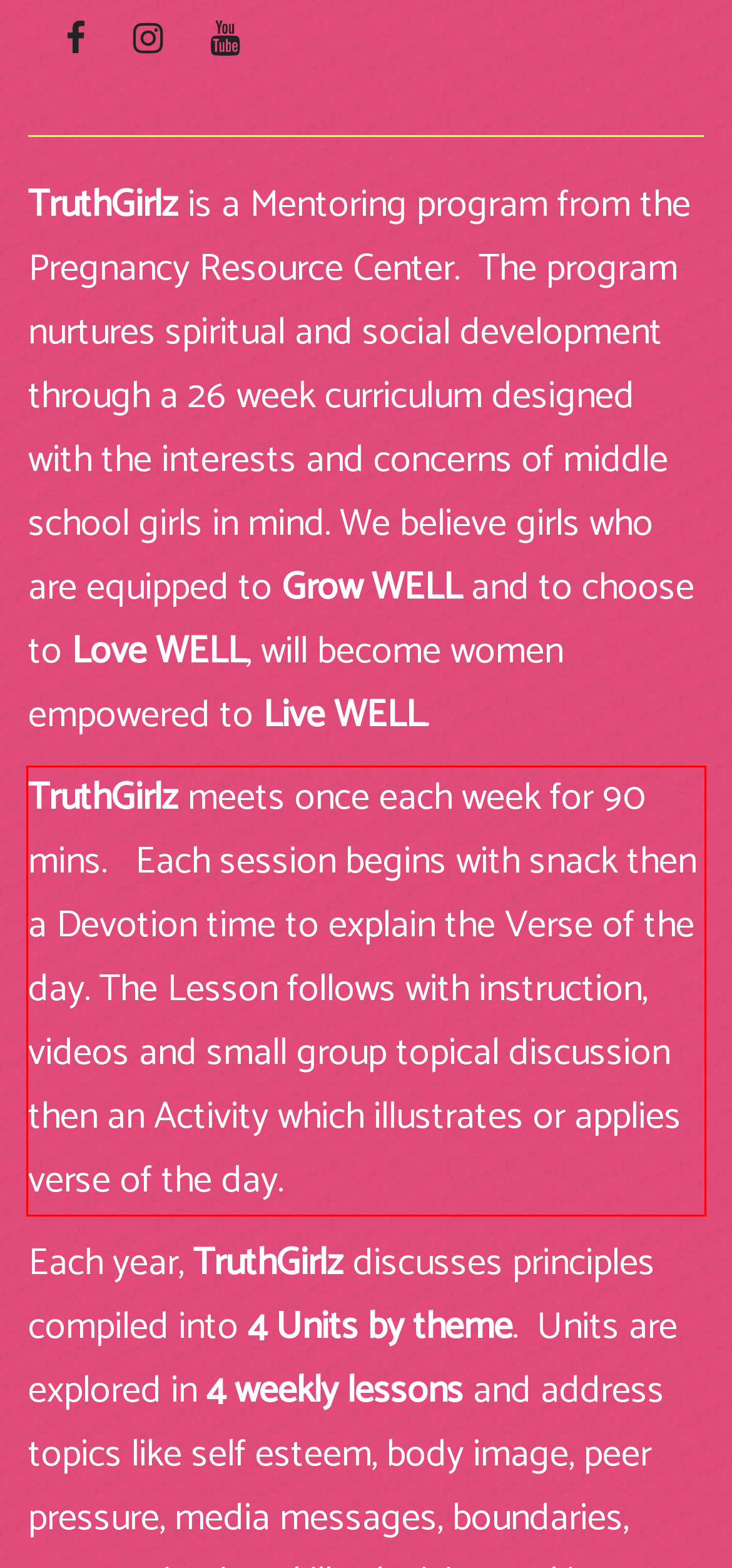Identify and transcribe the text content enclosed by the red bounding box in the given screenshot.

TruthGirlz meets once each week for 90 mins. Each session begins with snack then a Devotion time to explain the Verse of the day. The Lesson follows with instruction, videos and small group topical discussion then an Activity which illustrates or applies verse of the day.